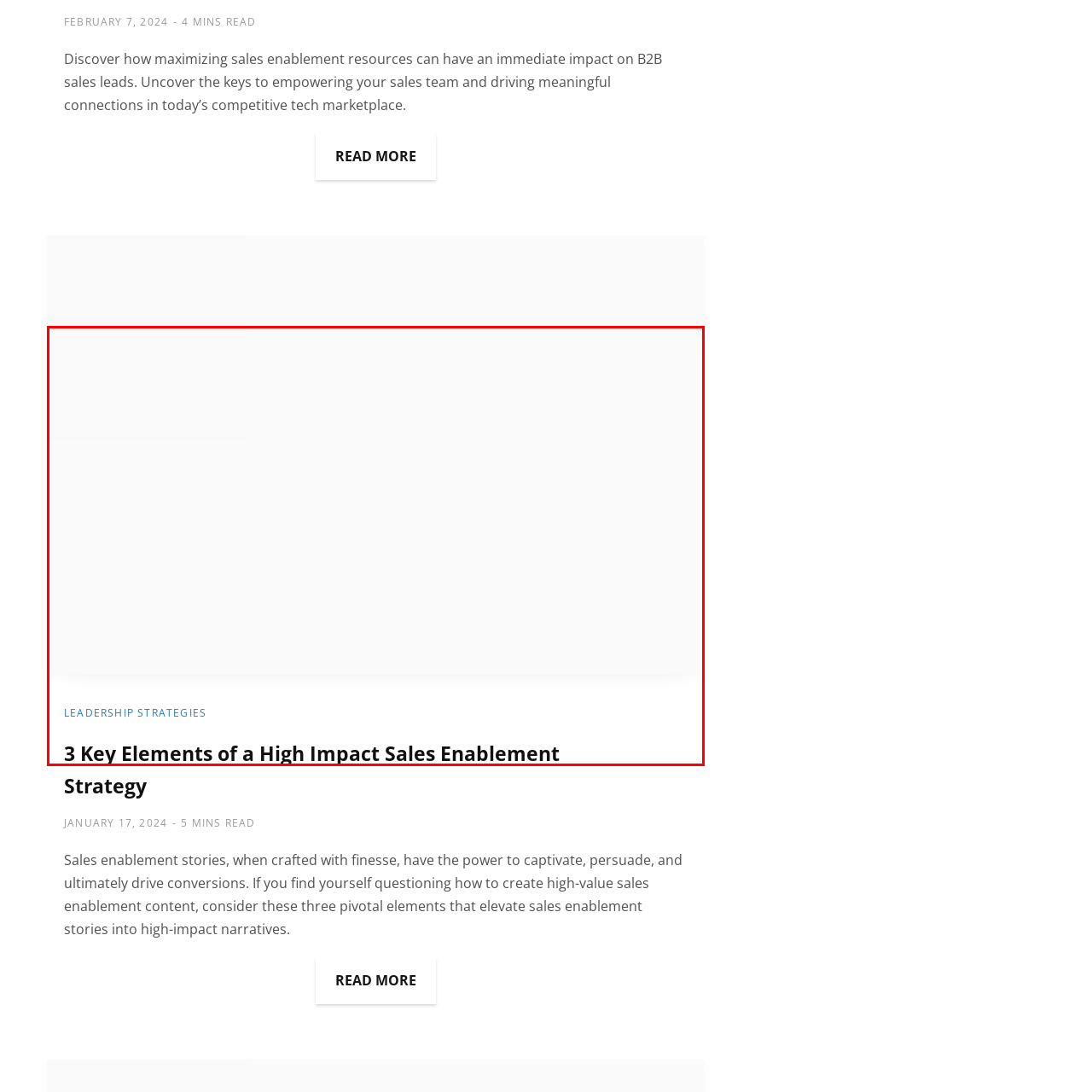Inspect the image surrounded by the red boundary and answer the following question in detail, basing your response on the visual elements of the image: 
What is the woman pointing at?

The woman is pointing towards a whiteboard, indicating a key point in her presentation, which suggests that she is conveying important information or ideas related to leadership strategies.